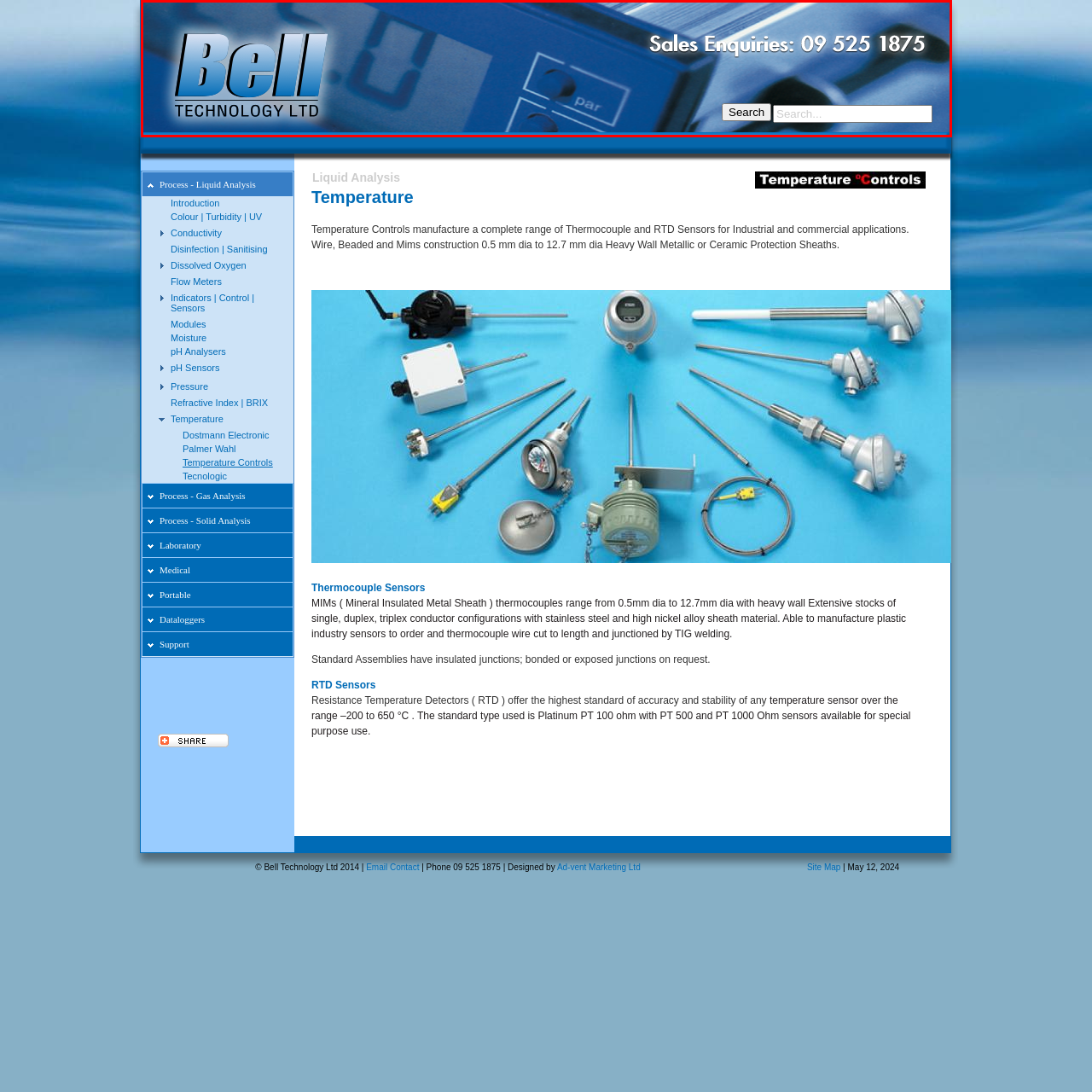What type of technology solutions does the company focus on? Analyze the image within the red bounding box and give a one-word or short-phrase response.

Instrumentation and monitoring systems